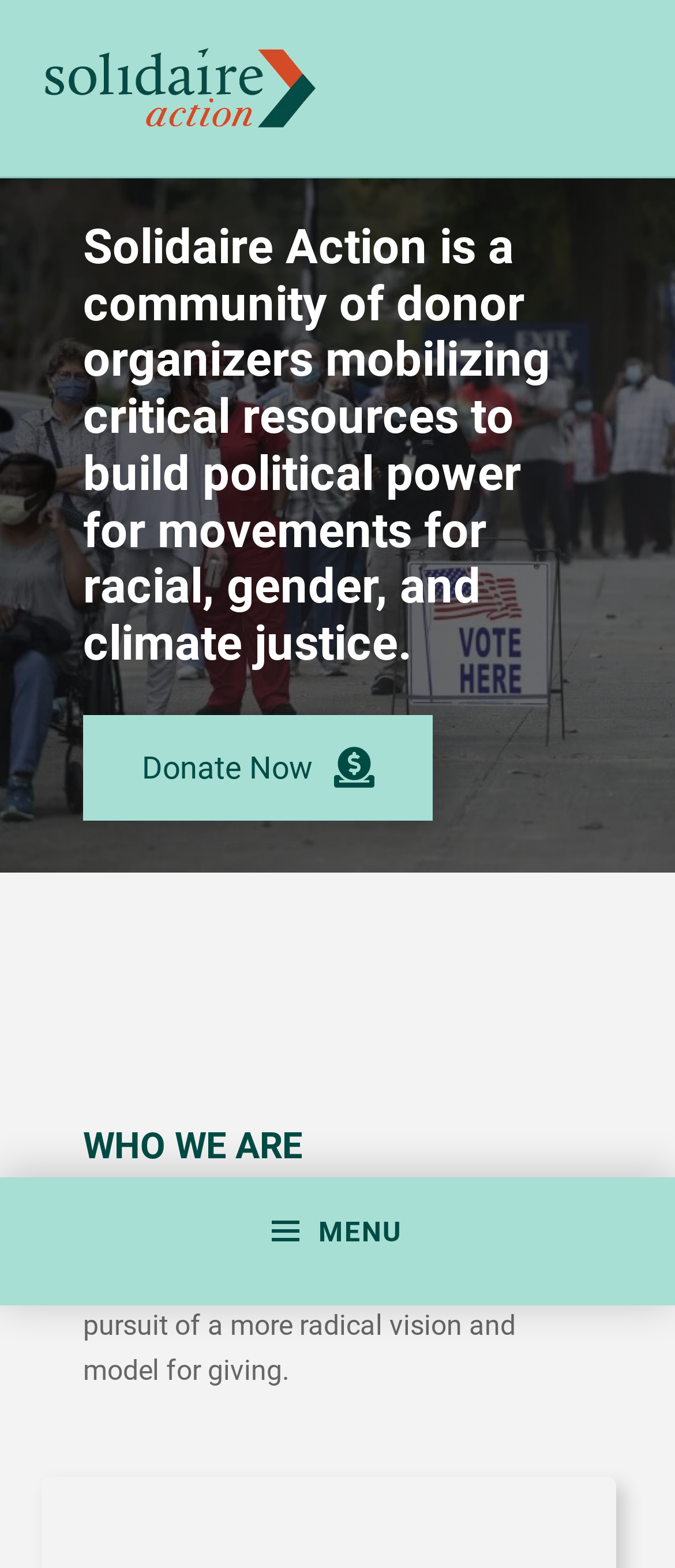What is unique about Solidaire Action's approach?
Answer the question with just one word or phrase using the image.

Radical vision and model